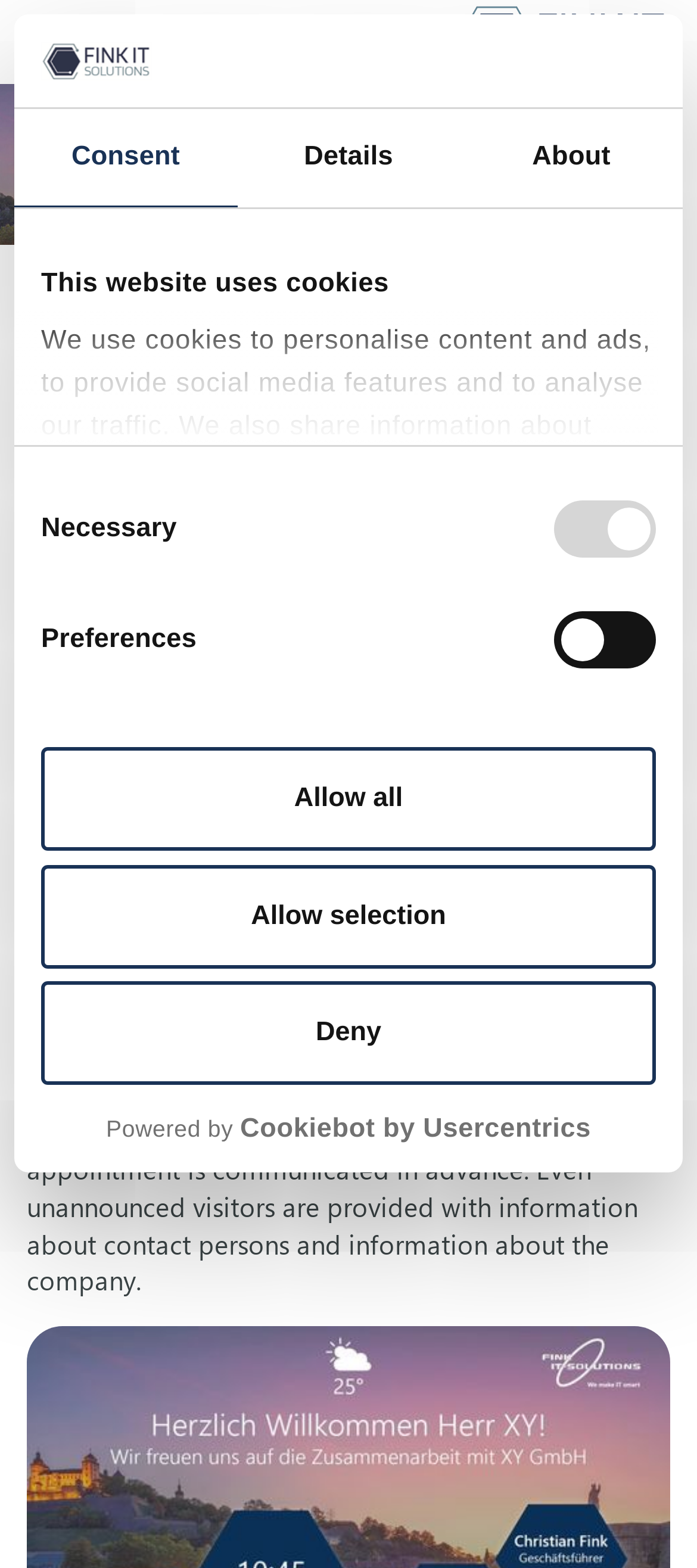Locate the bounding box coordinates of the clickable region necessary to complete the following instruction: "Click the 'Allow selection' button". Provide the coordinates in the format of four float numbers between 0 and 1, i.e., [left, top, right, bottom].

[0.059, 0.551, 0.941, 0.617]